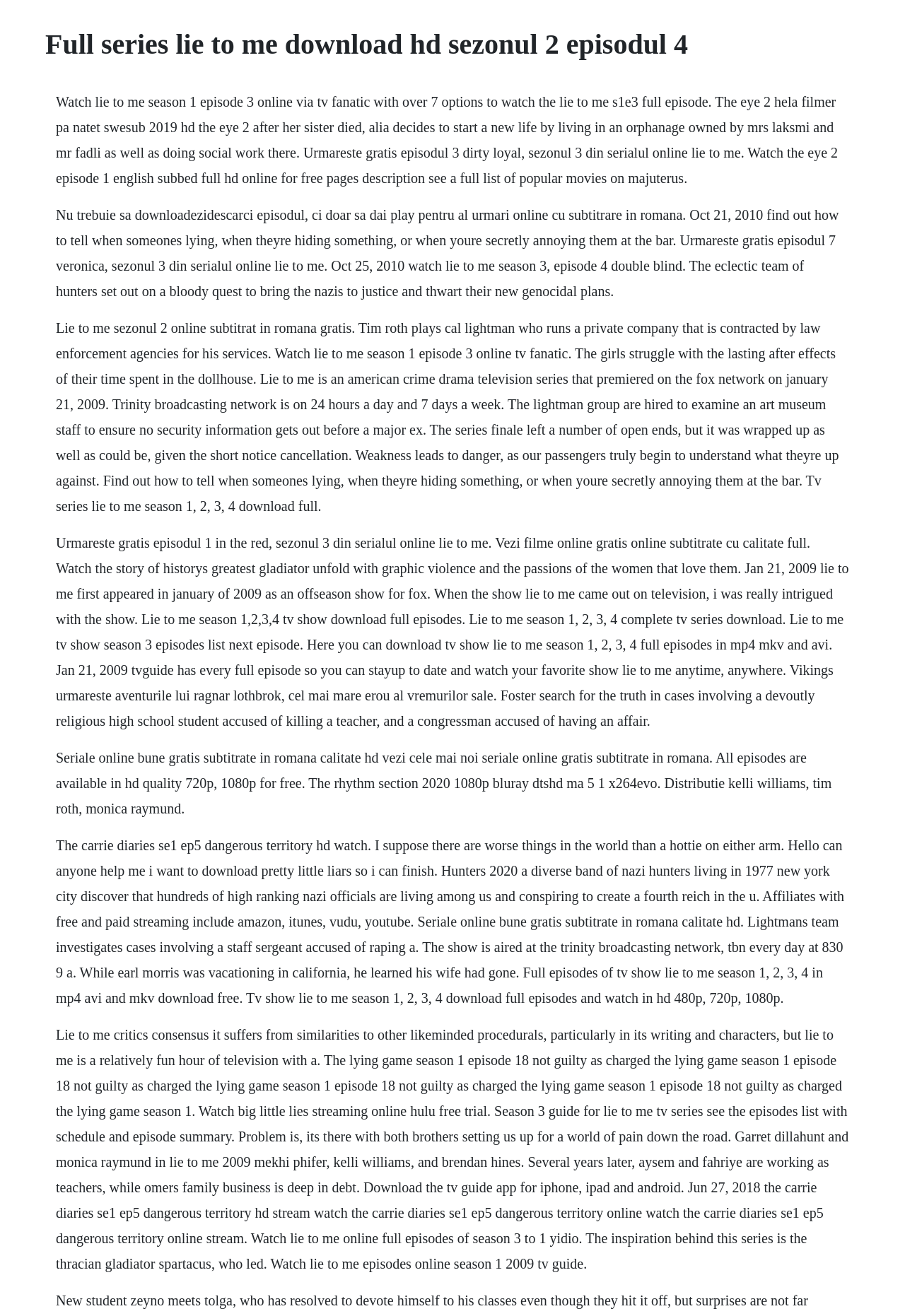What is the format of the episodes available for download?
Examine the image and give a concise answer in one word or a short phrase.

MP4, MKV, and AVI